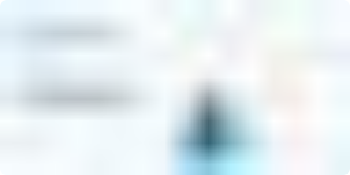When was the glossary entry dated?
Look at the screenshot and respond with a single word or phrase.

September 4, 2023